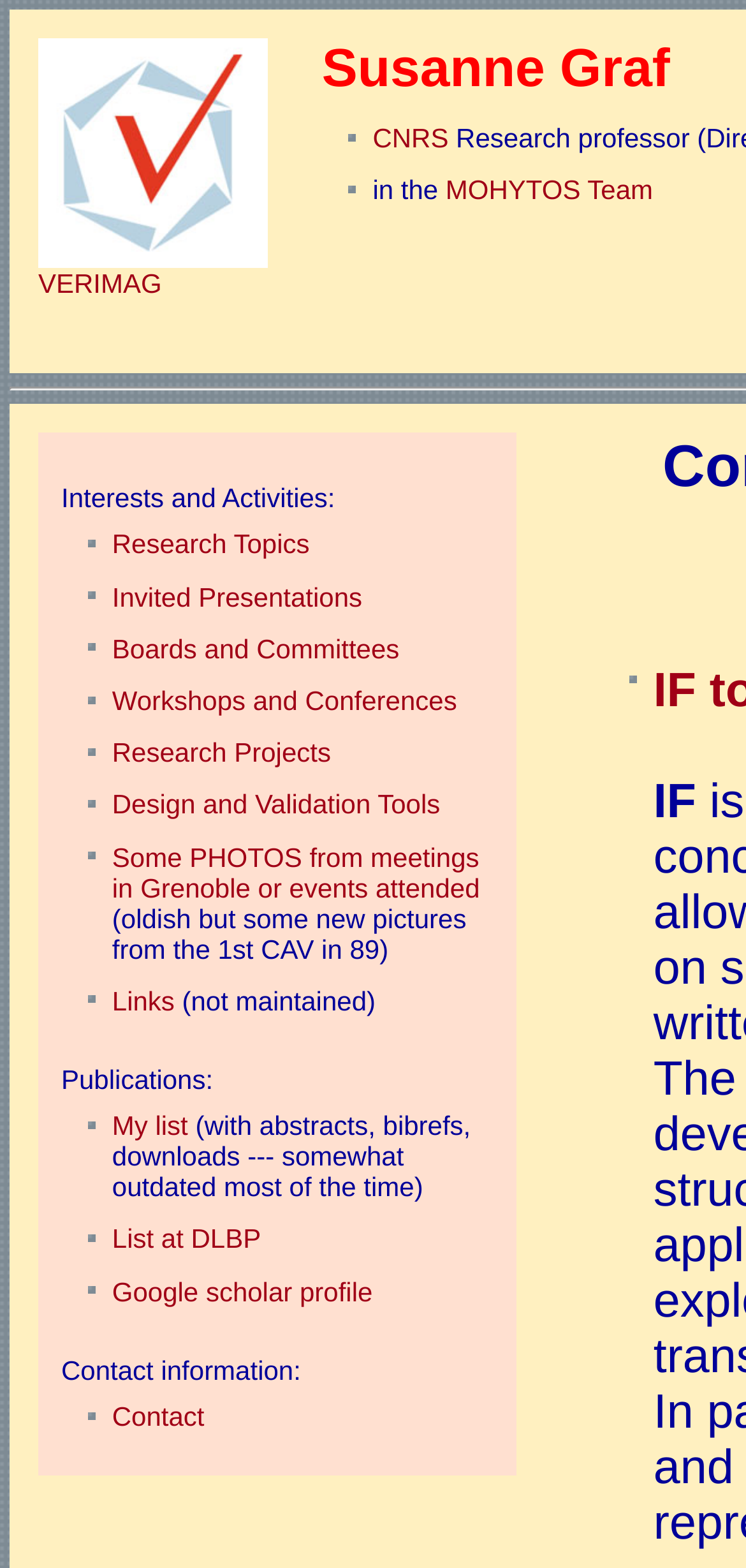Identify the bounding box coordinates of the section that should be clicked to achieve the task described: "visit VERIMAG website".

[0.051, 0.171, 0.217, 0.19]